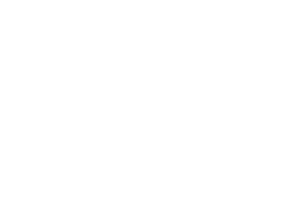Analyze the image and provide a detailed answer to the question: What percentage of staff is laid off?

According to the article title, 'Blockchain Data Firm Nansen Lays Off 30% of its Staff', the company Nansen has laid off 30% of its staff, which is the topic of the article and visually represented by the image.